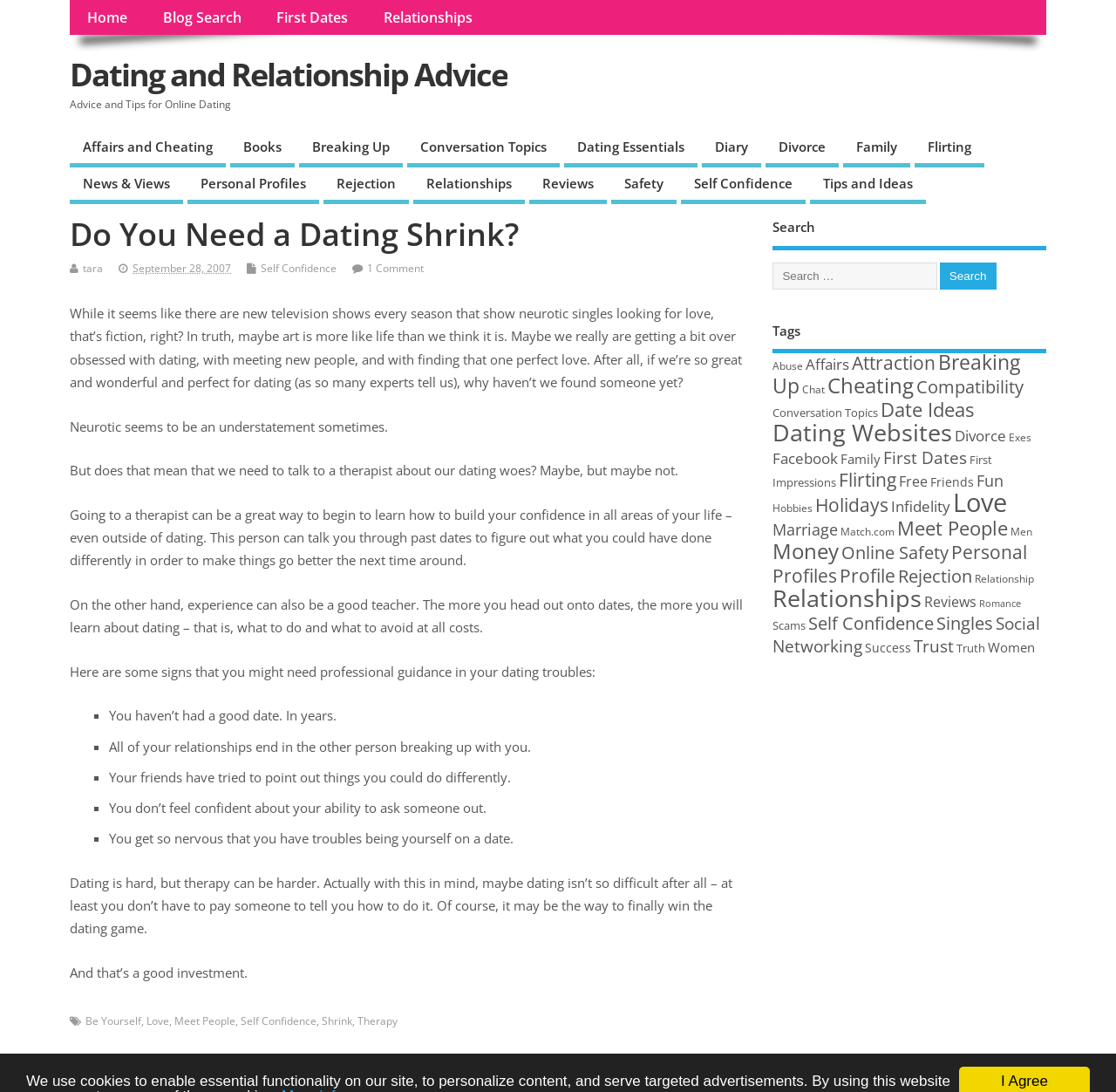How many tags are listed on the webpage?
Use the image to answer the question with a single word or phrase.

24